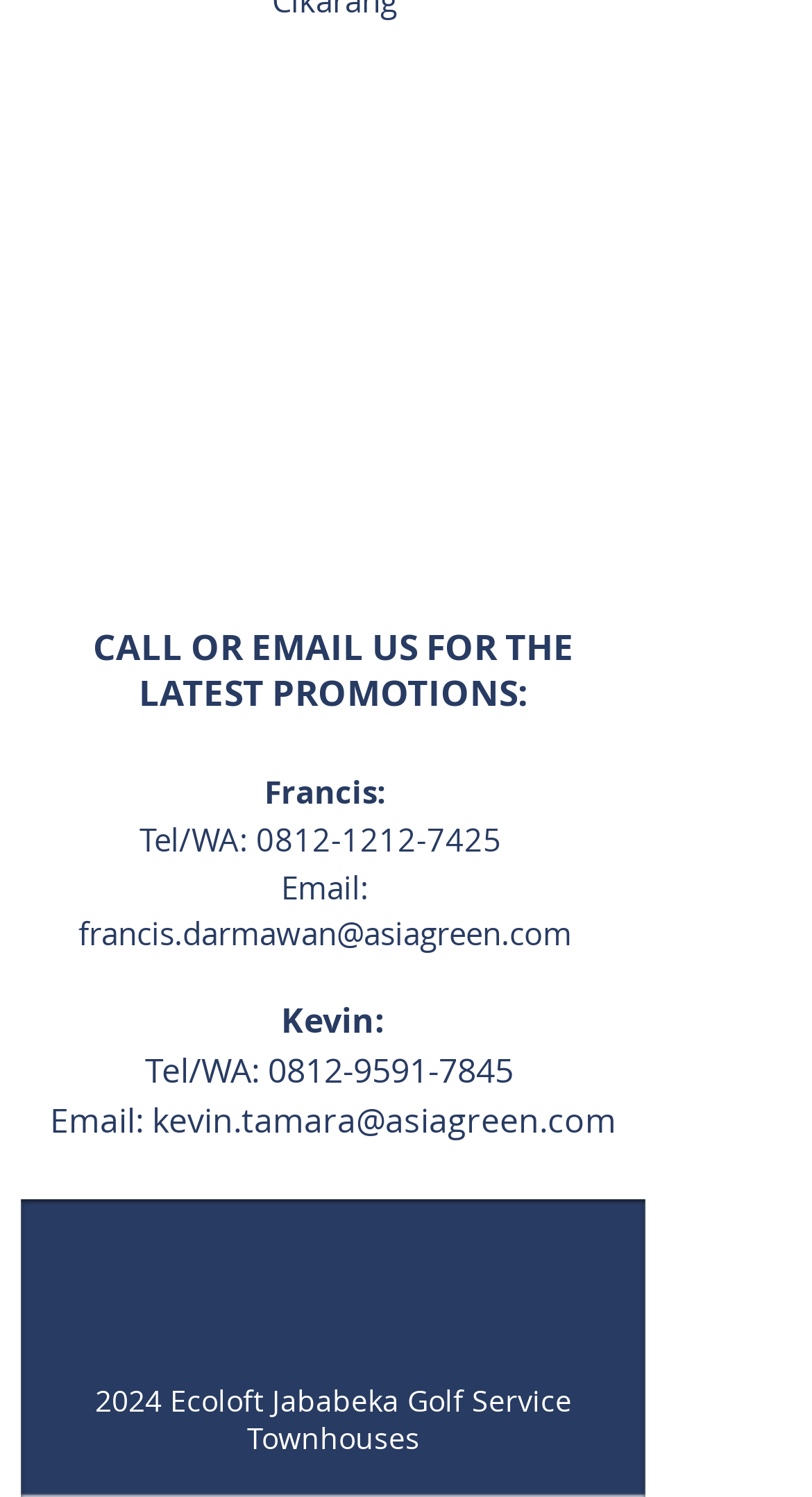What is the type of map displayed on the webpage?
Ensure your answer is thorough and detailed.

I found an Iframe element with the text 'Google Maps' and a generic element with the same text, indicating that the webpage is displaying a Google Maps iframe.